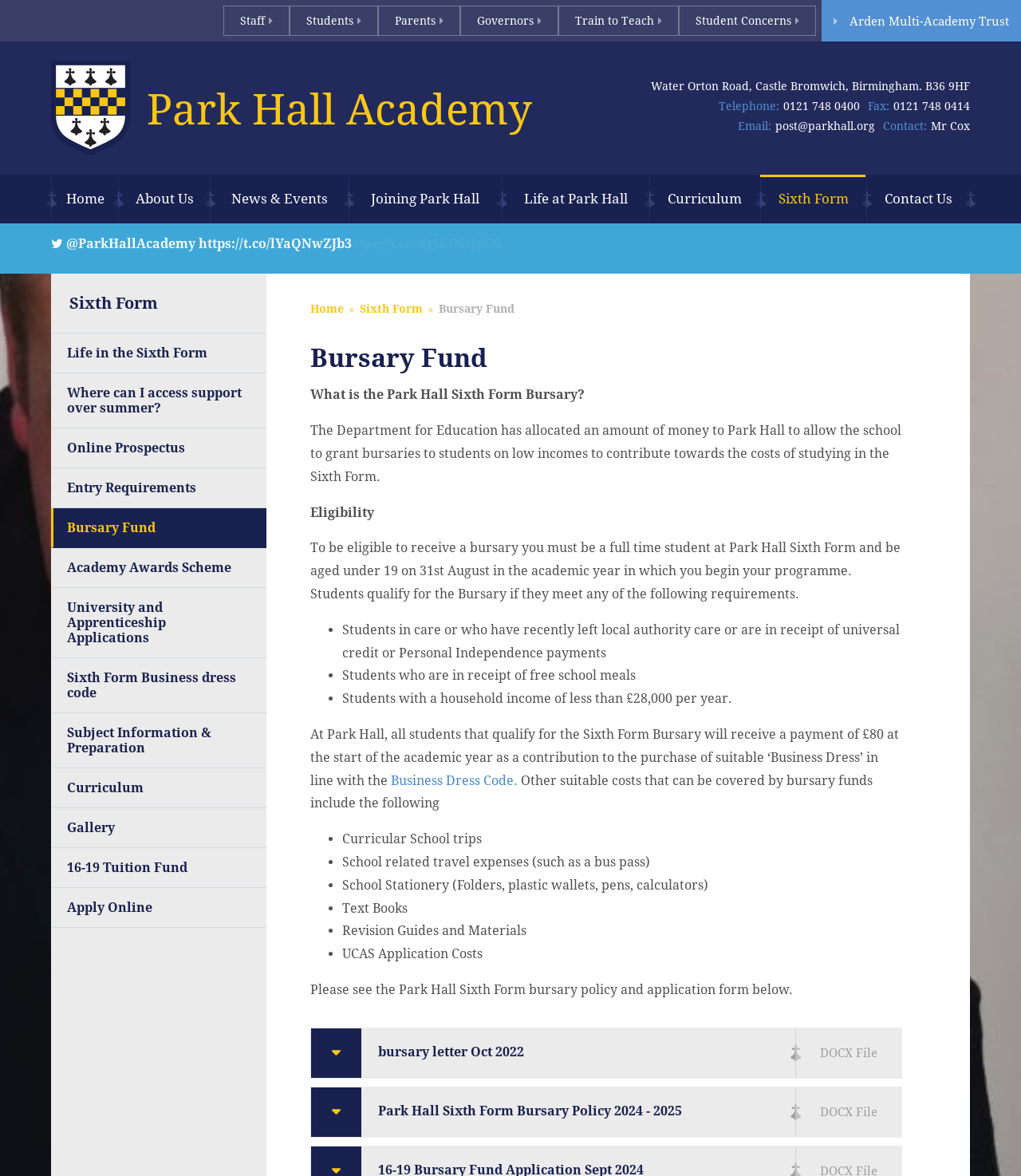Highlight the bounding box coordinates of the region I should click on to meet the following instruction: "Check the 'Contact Us' page".

[0.849, 0.149, 0.95, 0.19]